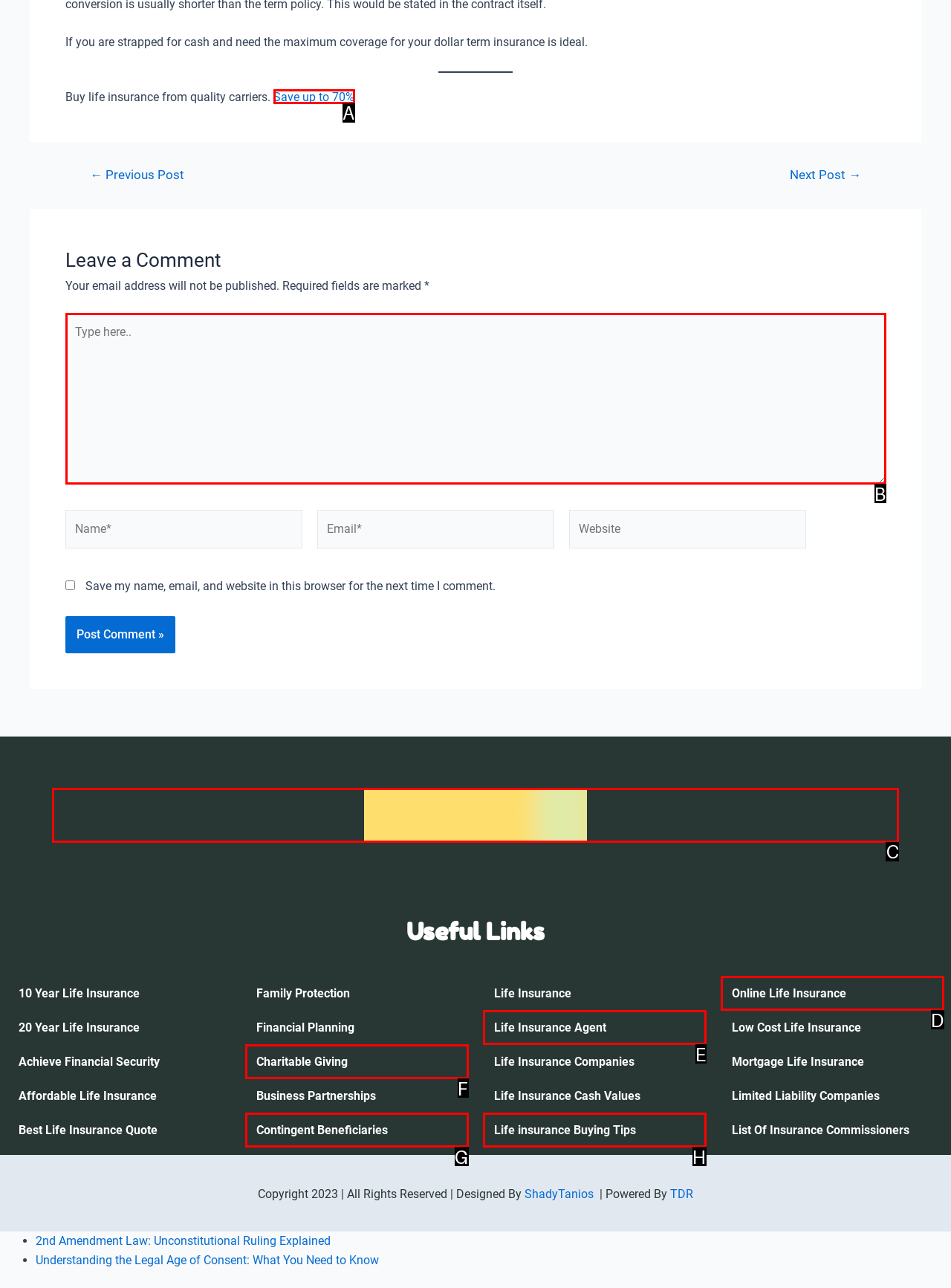Determine the letter of the UI element that will complete the task: Click on 'Logo'
Reply with the corresponding letter.

C